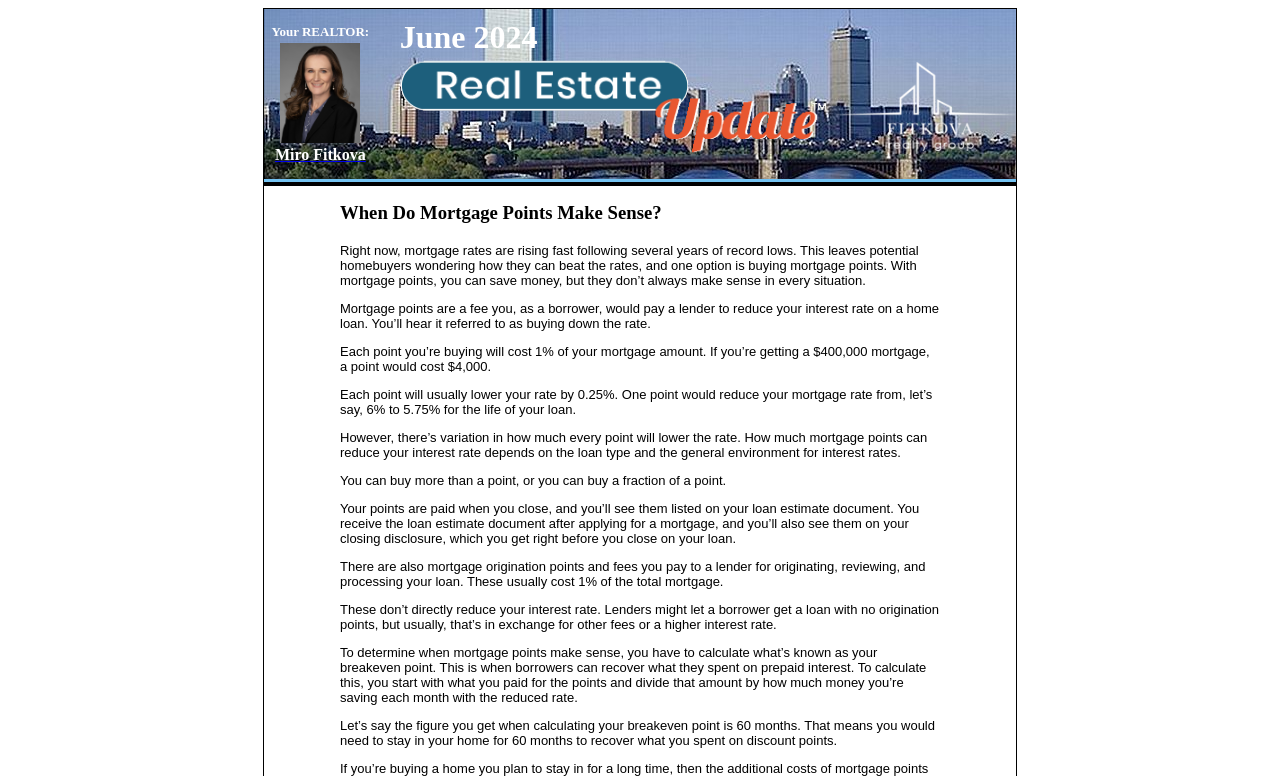Based on the element description Miro Fitkova, identify the bounding box of the UI element in the given webpage screenshot. The coordinates should be in the format (top-left x, top-left y, bottom-right x, bottom-right y) and must be between 0 and 1.

[0.215, 0.188, 0.286, 0.21]